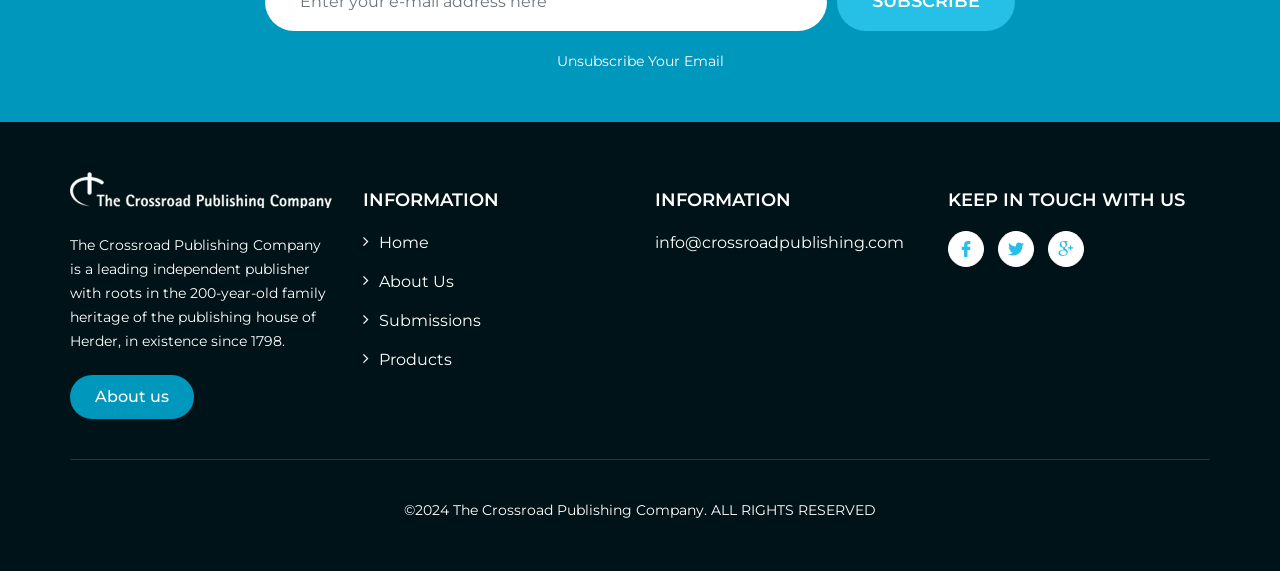Bounding box coordinates are specified in the format (top-left x, top-left y, bottom-right x, bottom-right y). All values are floating point numbers bounded between 0 and 1. Please provide the bounding box coordinate of the region this sentence describes: Unsubscribe Your Email

[0.435, 0.09, 0.565, 0.122]